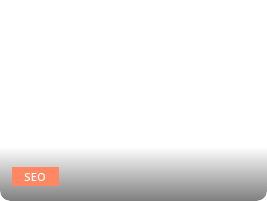Explain the image in a detailed and descriptive way.

The image features a button labeled "SEO" prominently displayed in a bright orange hue against a gradient background that fades from solid color to transparent. This design element likely serves as an interactive link, inviting users to explore topics related to search engine optimization (SEO). The button's color contrasts effectively with the background, making it eye-catching and easy to identify. Overall, this visual component emphasizes the importance of SEO in the context of the webpage, which is likely centered around digital marketing or online strategies.